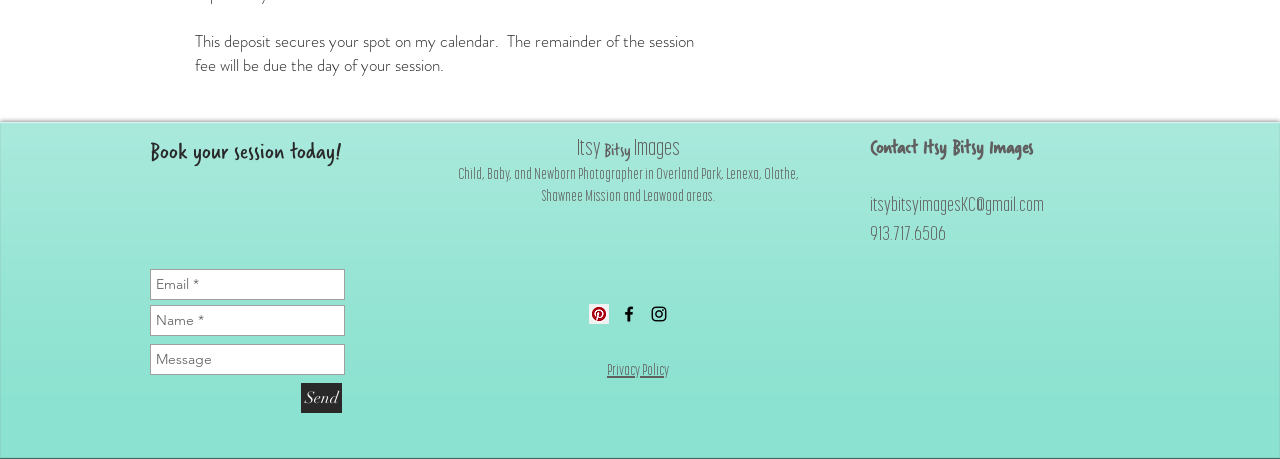Locate the bounding box coordinates of the element to click to perform the following action: 'Click the 'Post Comment' button'. The coordinates should be given as four float values between 0 and 1, in the form of [left, top, right, bottom].

None